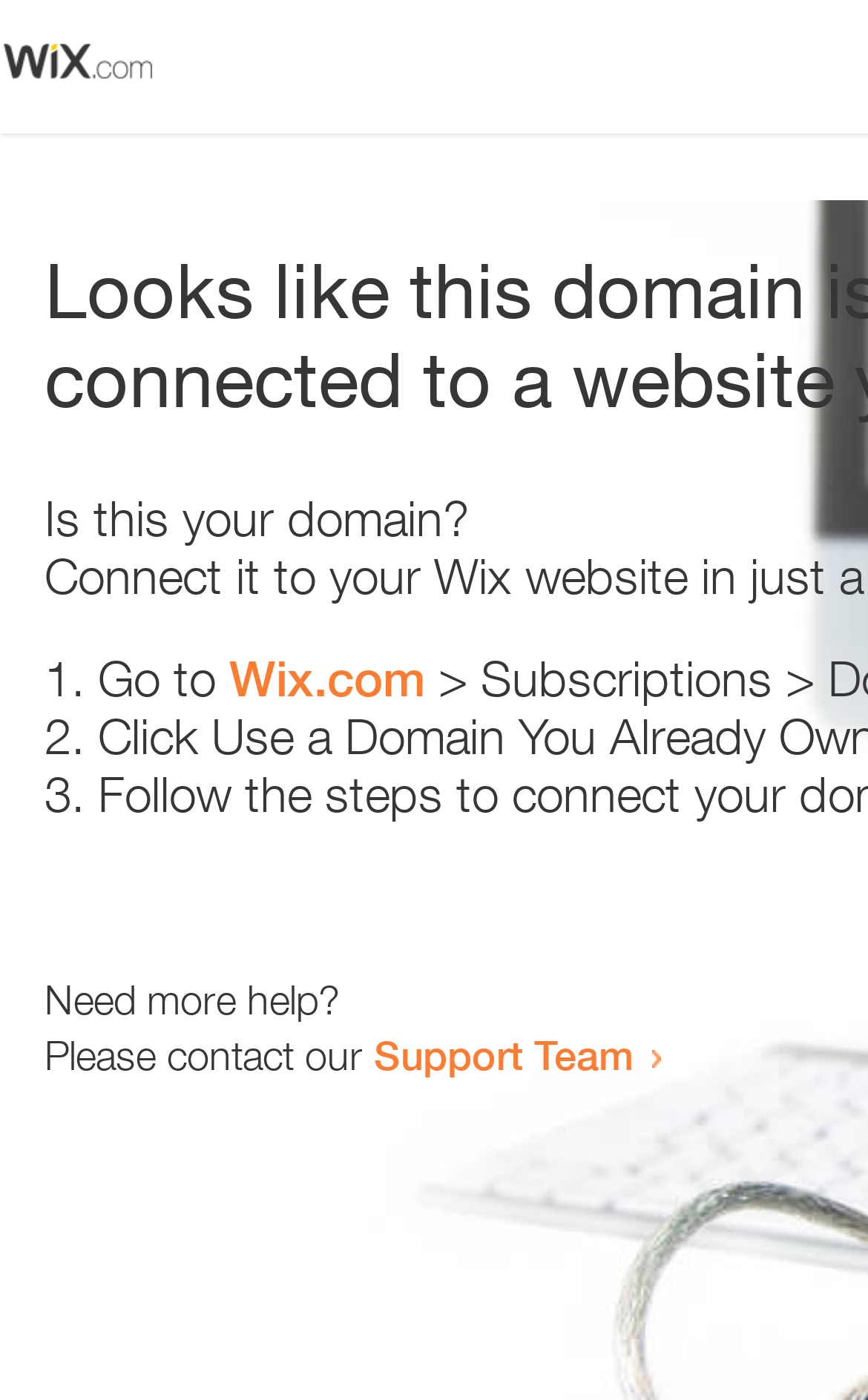Refer to the image and provide an in-depth answer to the question: 
Where can I get more help?

The webpage provides a link to the 'Support Team' which implies that users can get more help by contacting them.